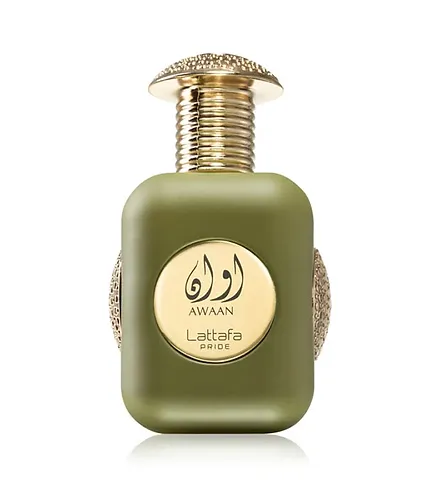What is the color of the perfume bottle's finish?
Based on the screenshot, provide a one-word or short-phrase response.

Matte olive green